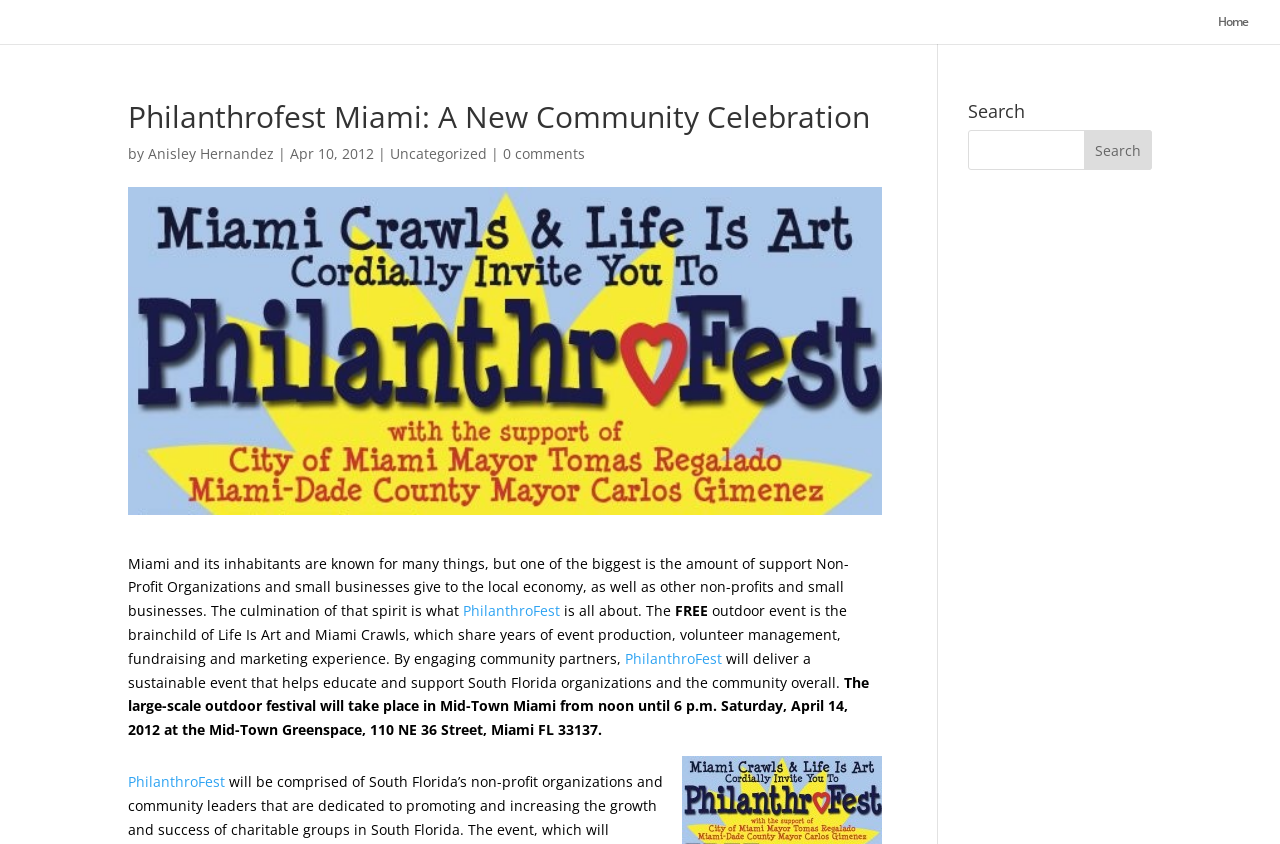Extract the top-level heading from the webpage and provide its text.

Philanthrofest Miami: A New Community Celebration